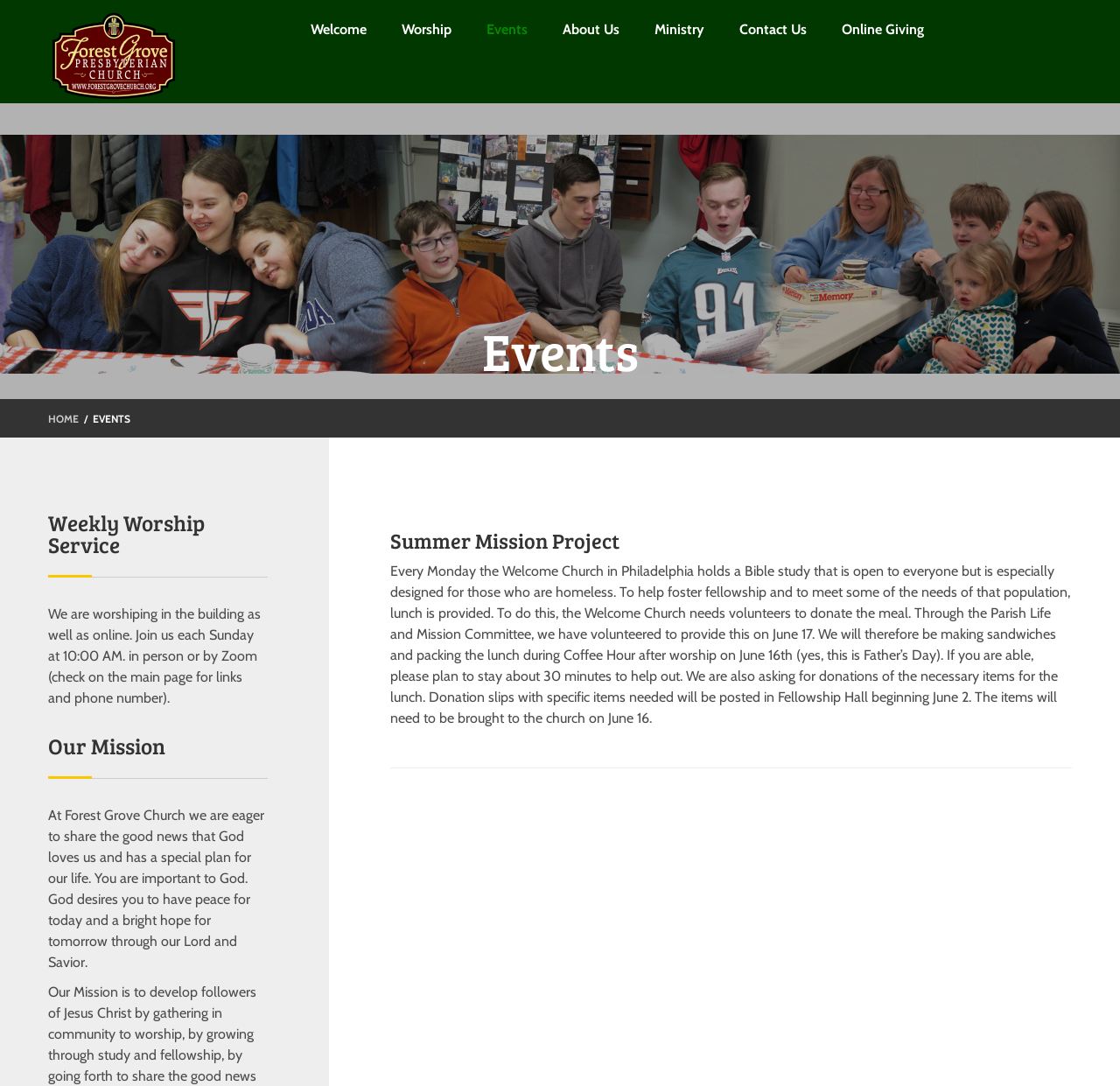Identify the bounding box coordinates of the region I need to click to complete this instruction: "Click the 'Forest Grove Presbyterian Church' image".

[0.043, 0.009, 0.16, 0.095]